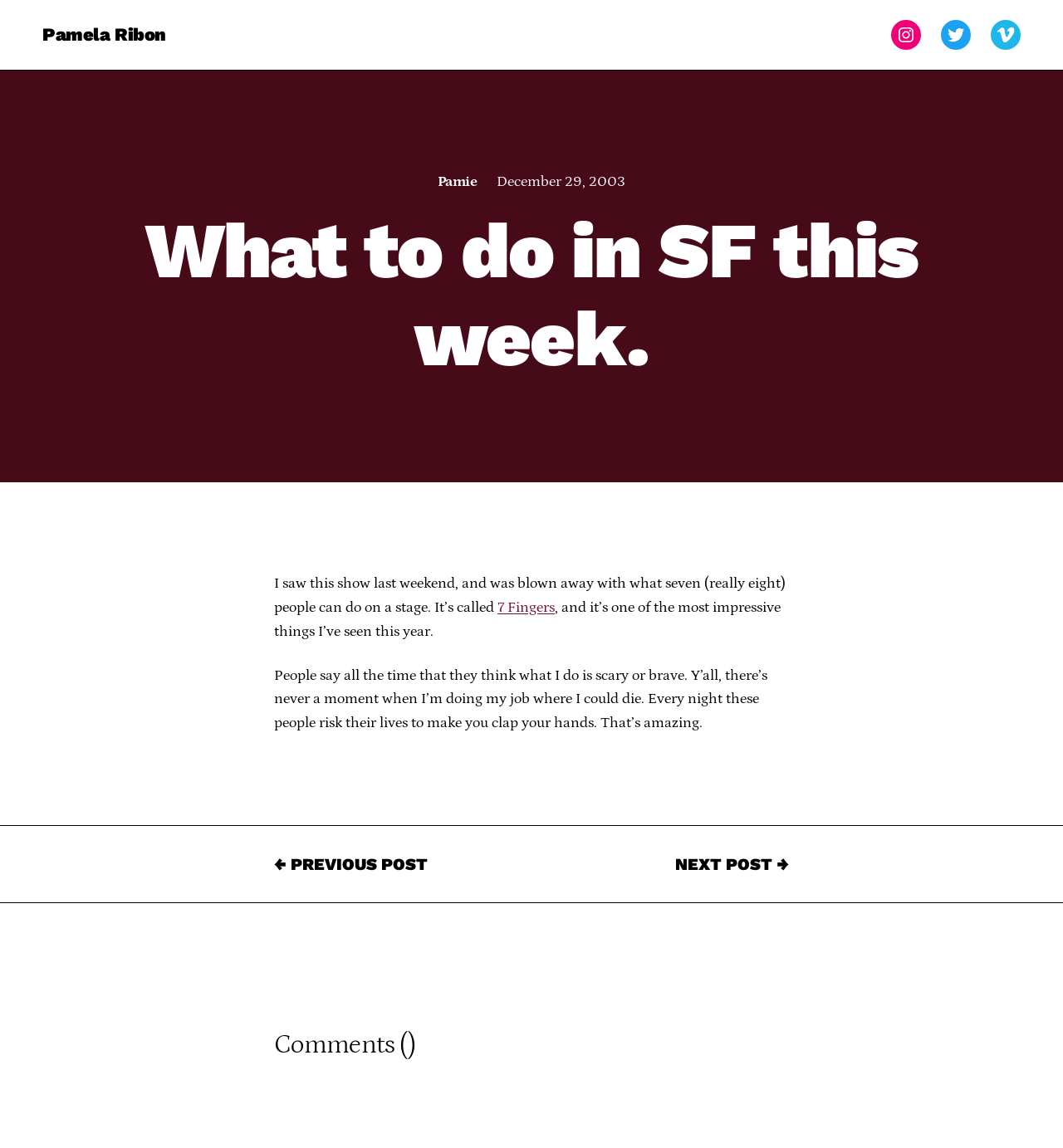Determine the bounding box coordinates for the area that needs to be clicked to fulfill this task: "check out 7 Fingers". The coordinates must be given as four float numbers between 0 and 1, i.e., [left, top, right, bottom].

[0.468, 0.522, 0.522, 0.537]